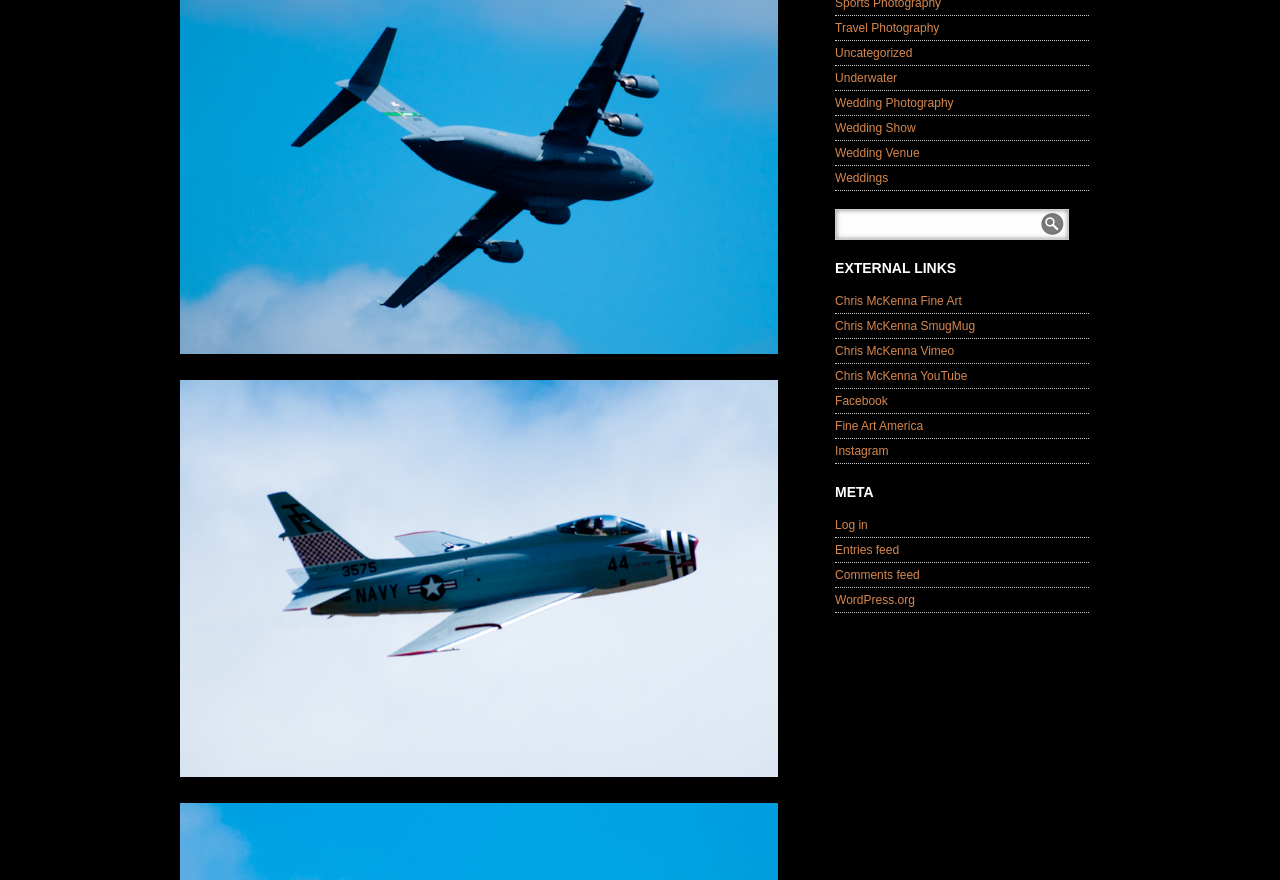Find the bounding box coordinates corresponding to the UI element with the description: "Log in". The coordinates should be formatted as [left, top, right, bottom], with values as floats between 0 and 1.

[0.652, 0.589, 0.678, 0.605]